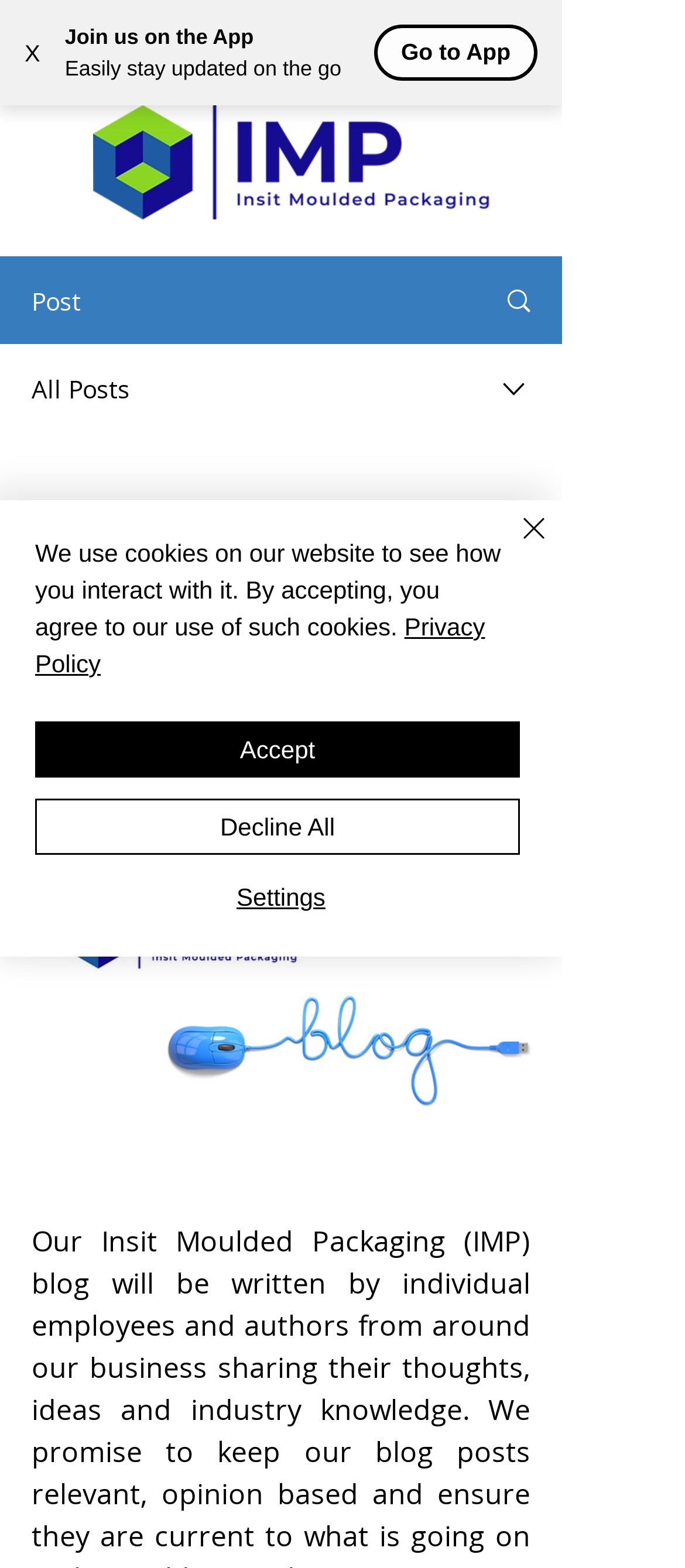Reply to the question below using a single word or brief phrase:
What is the logo of the blog?

IMP Inisit Moulded Packaging Logo